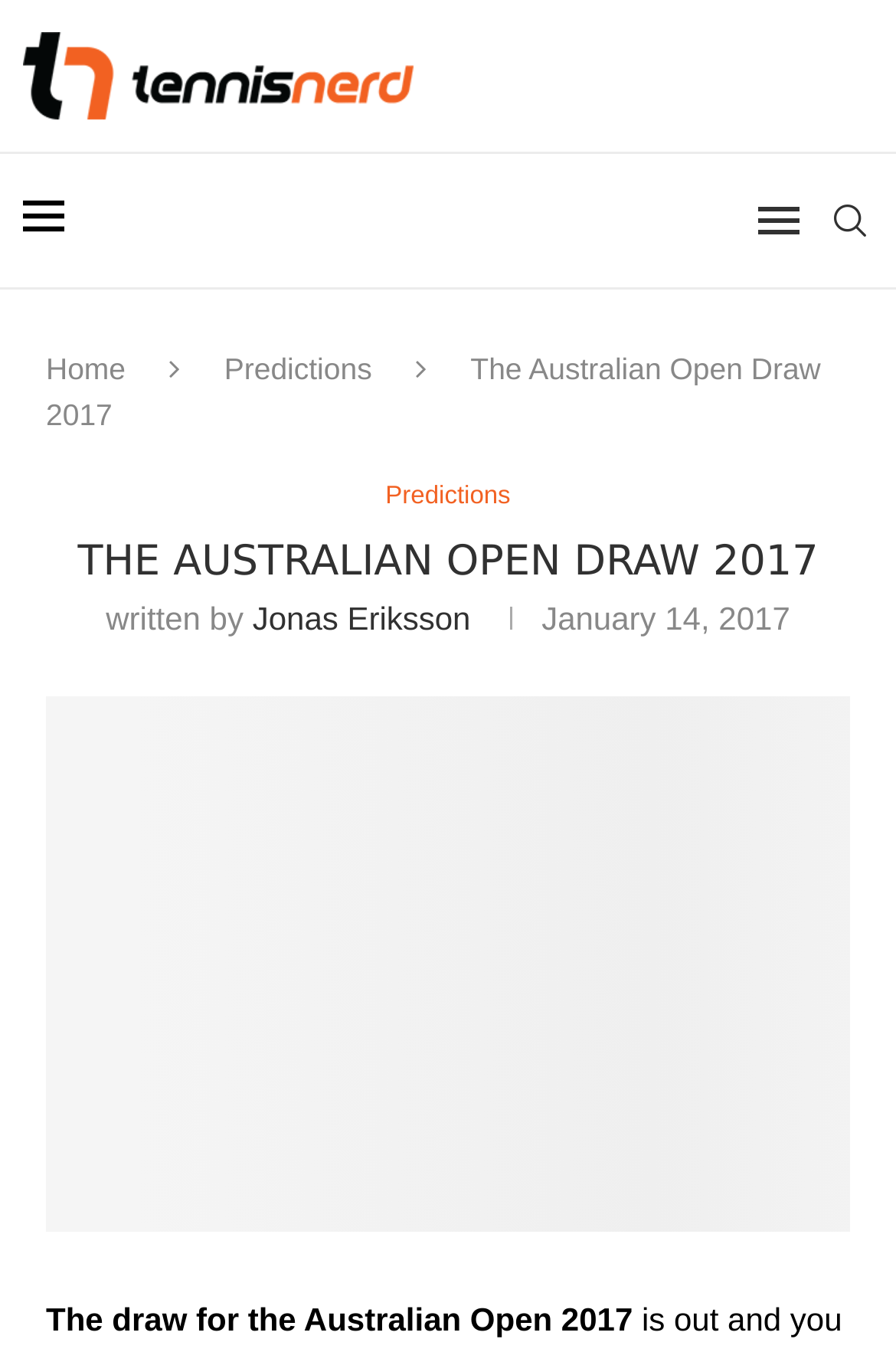Please determine the bounding box coordinates of the element's region to click in order to carry out the following instruction: "download the Australian Open draw". The coordinates should be four float numbers between 0 and 1, i.e., [left, top, right, bottom].

[0.051, 0.963, 0.706, 0.99]